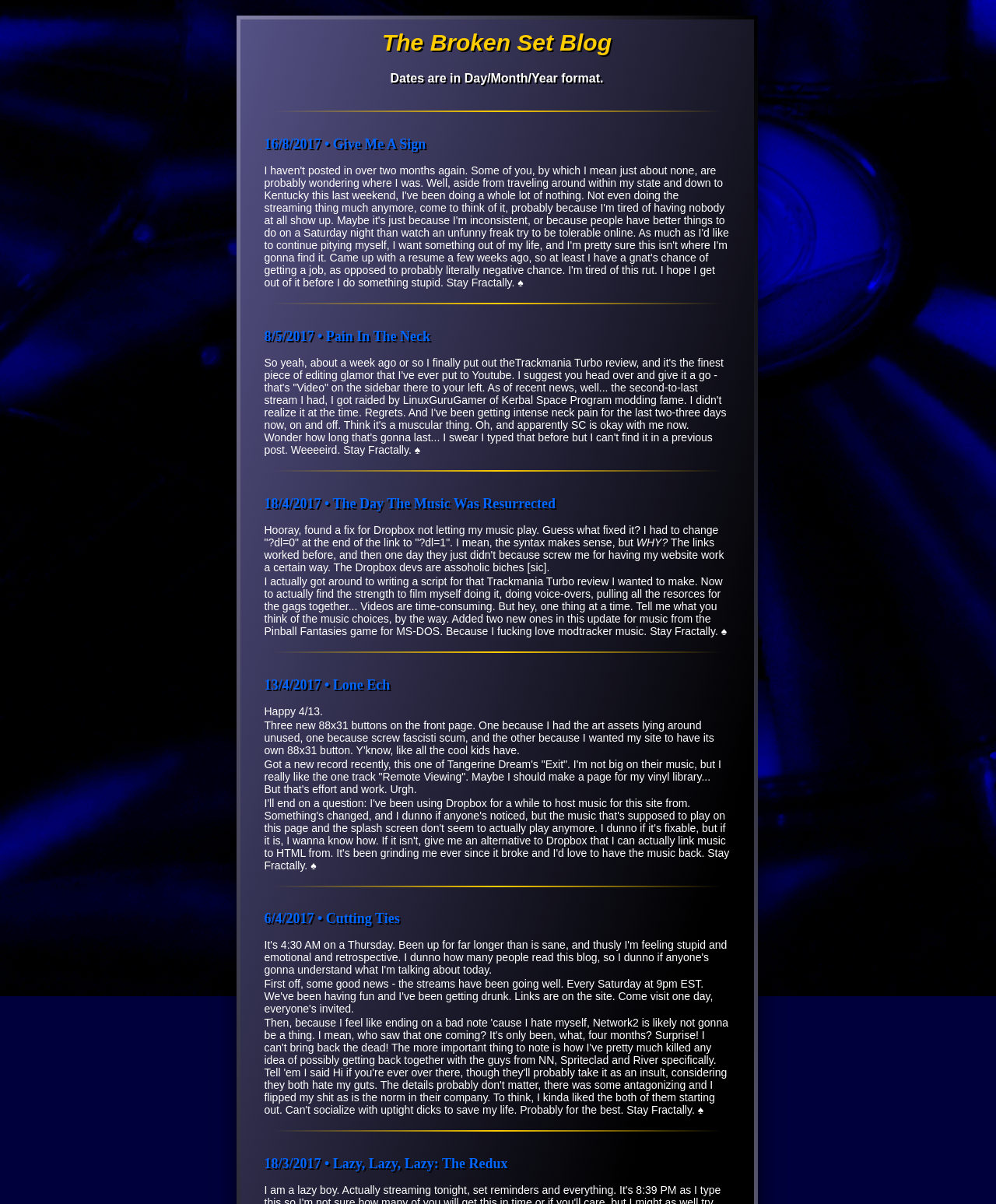What is the author's current emotional state?
Please give a detailed and elaborate answer to the question.

The author's current emotional state is emotional and retrospective, as mentioned in the blog post '6/4/2017 • Cutting Ties', where the author says 'I'm feeling stupid and emotional and retrospective'.